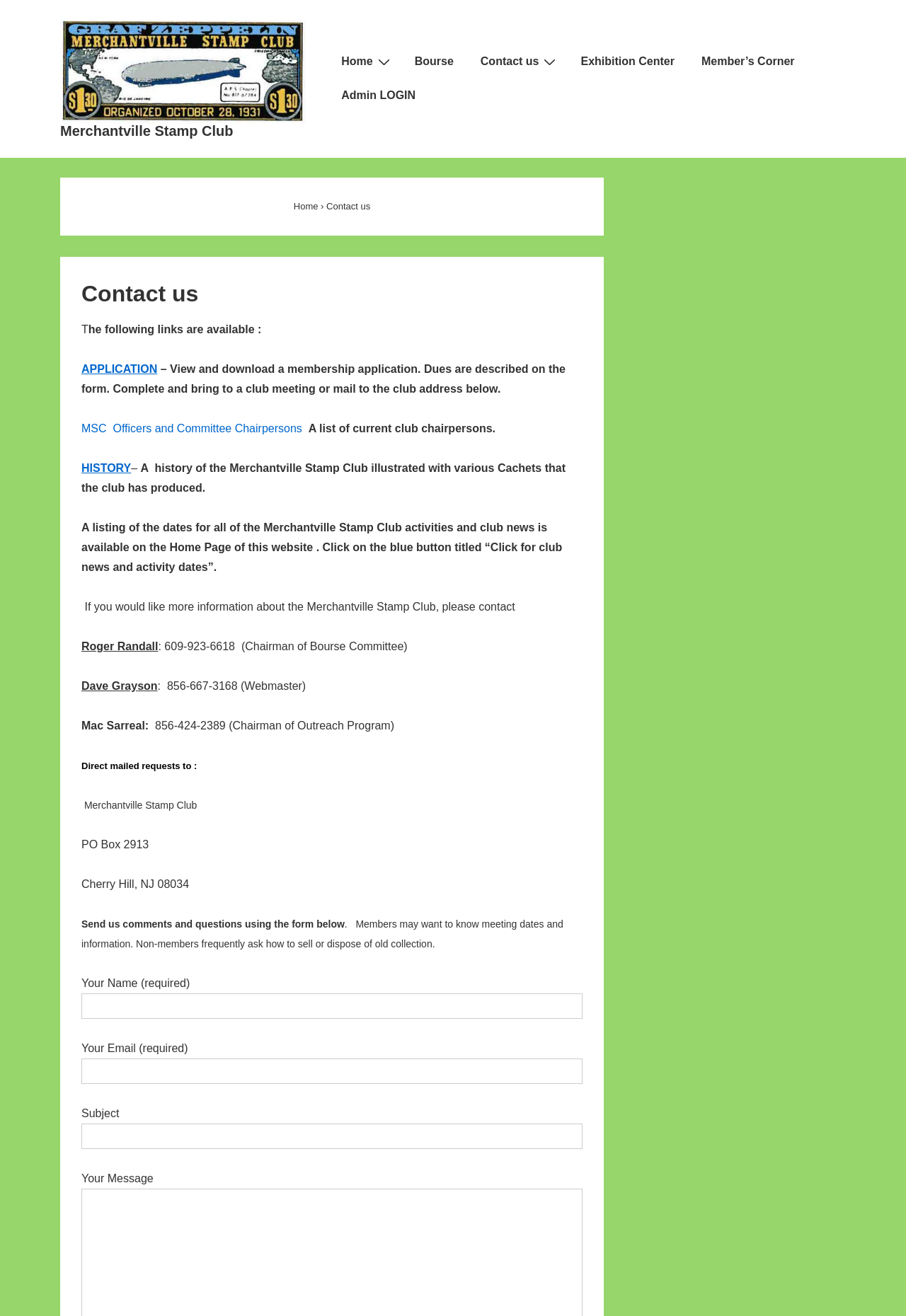What is the purpose of the form at the bottom of the page?
Look at the image and respond with a one-word or short phrase answer.

To send comments and questions